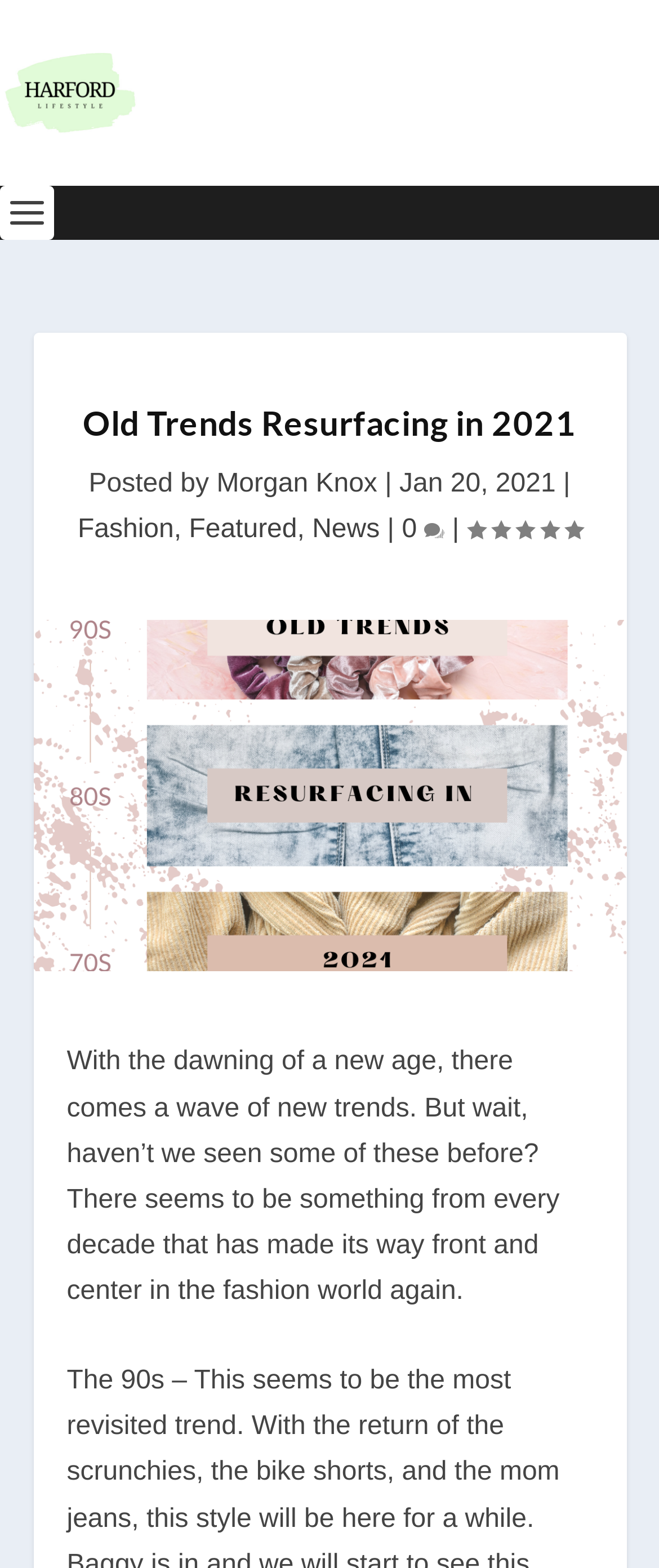What is the date of this article? Please answer the question using a single word or phrase based on the image.

Jan 20, 2021